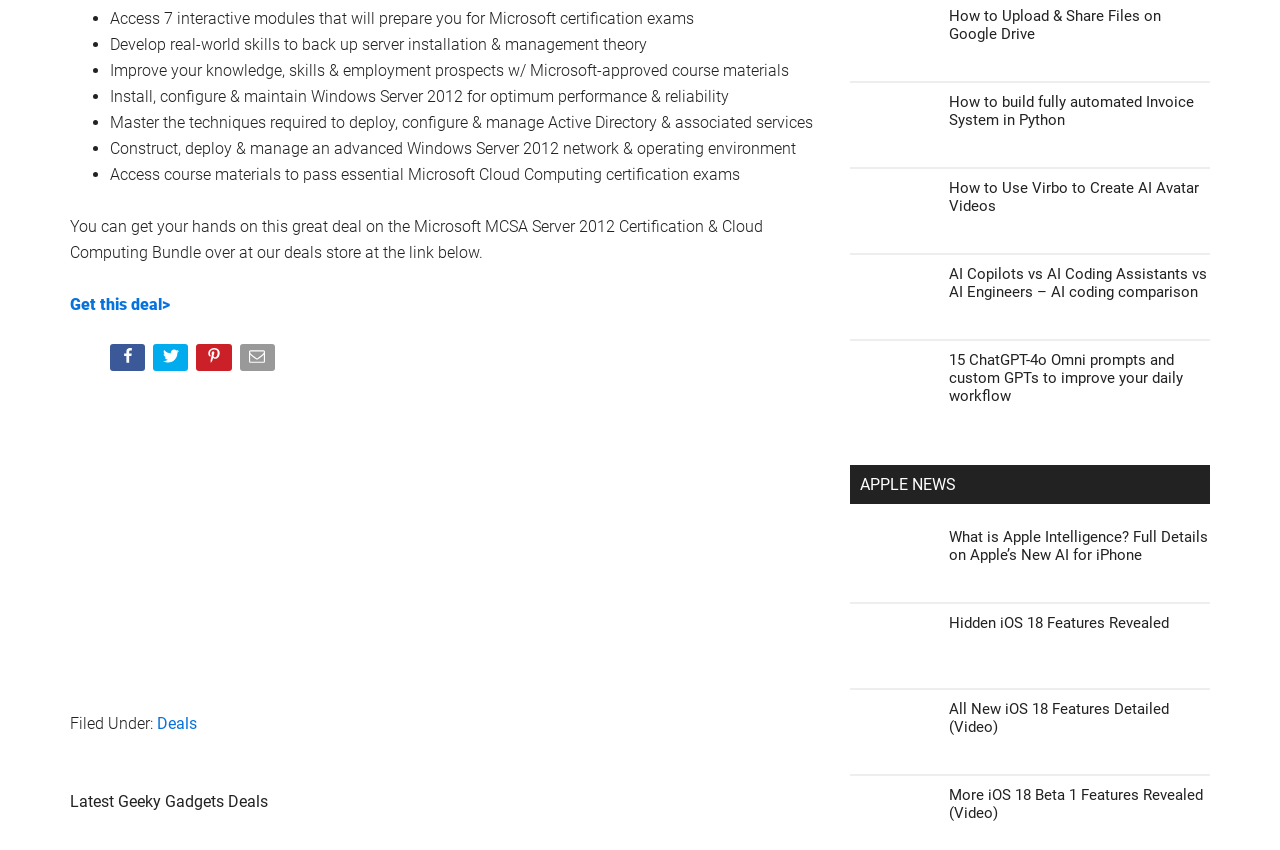How many articles are listed under 'APPLE NEWS'?
Use the image to answer the question with a single word or phrase.

4